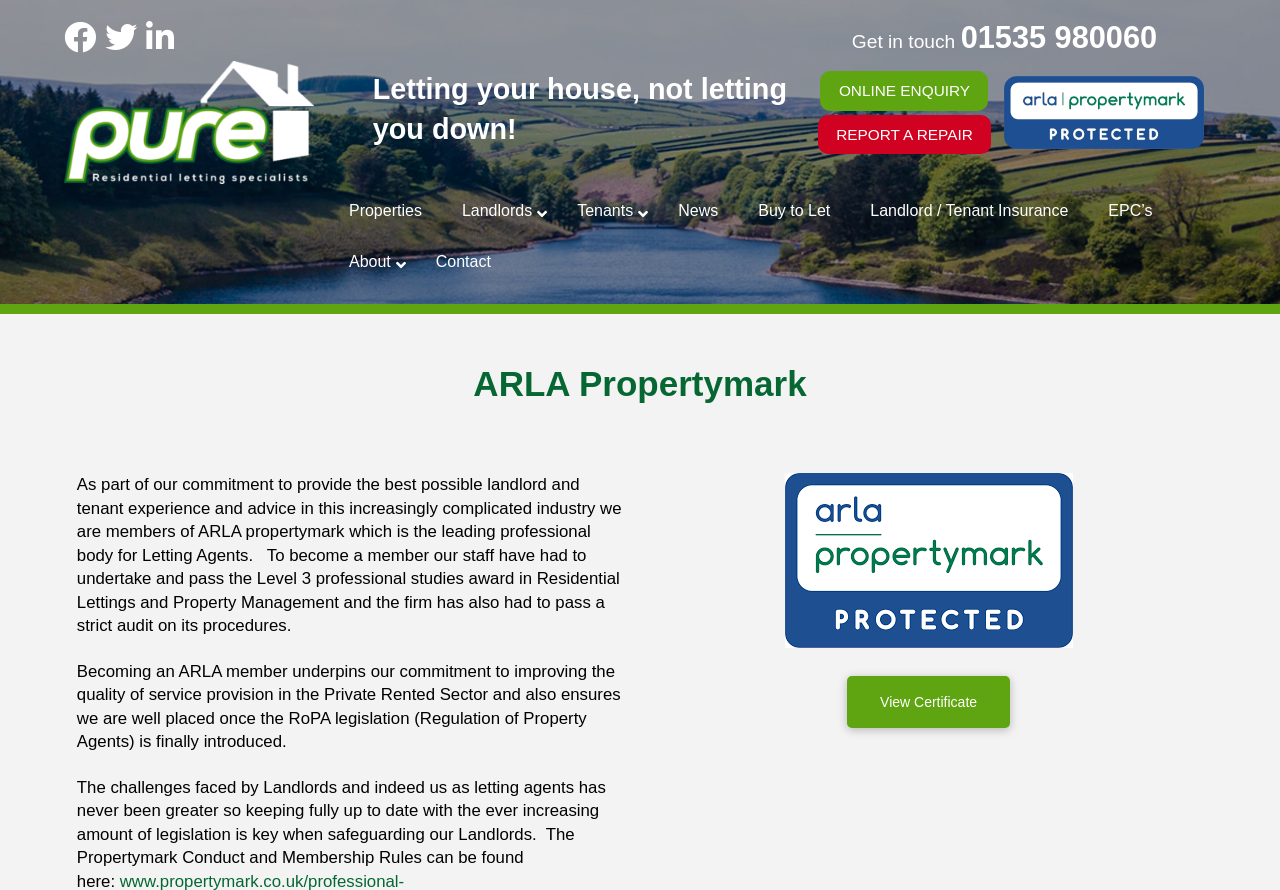What is the phone number to get in touch?
Carefully examine the image and provide a detailed answer to the question.

I found the phone number by looking at the link element with the text '01535 980060' which is located near the 'Get in touch' static text.